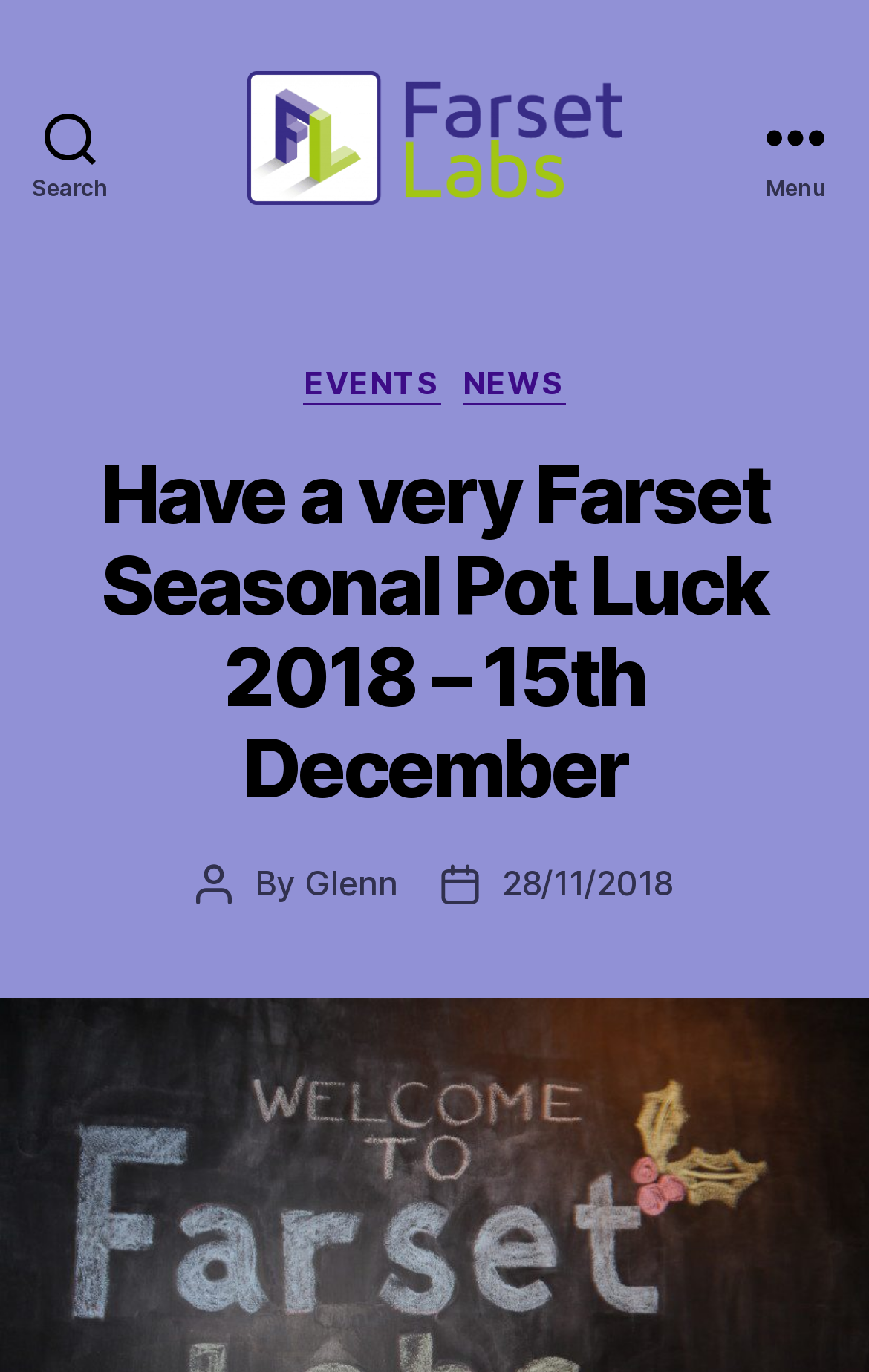What are the categories available?
Based on the visual, give a brief answer using one word or a short phrase.

EVENTS, NEWS